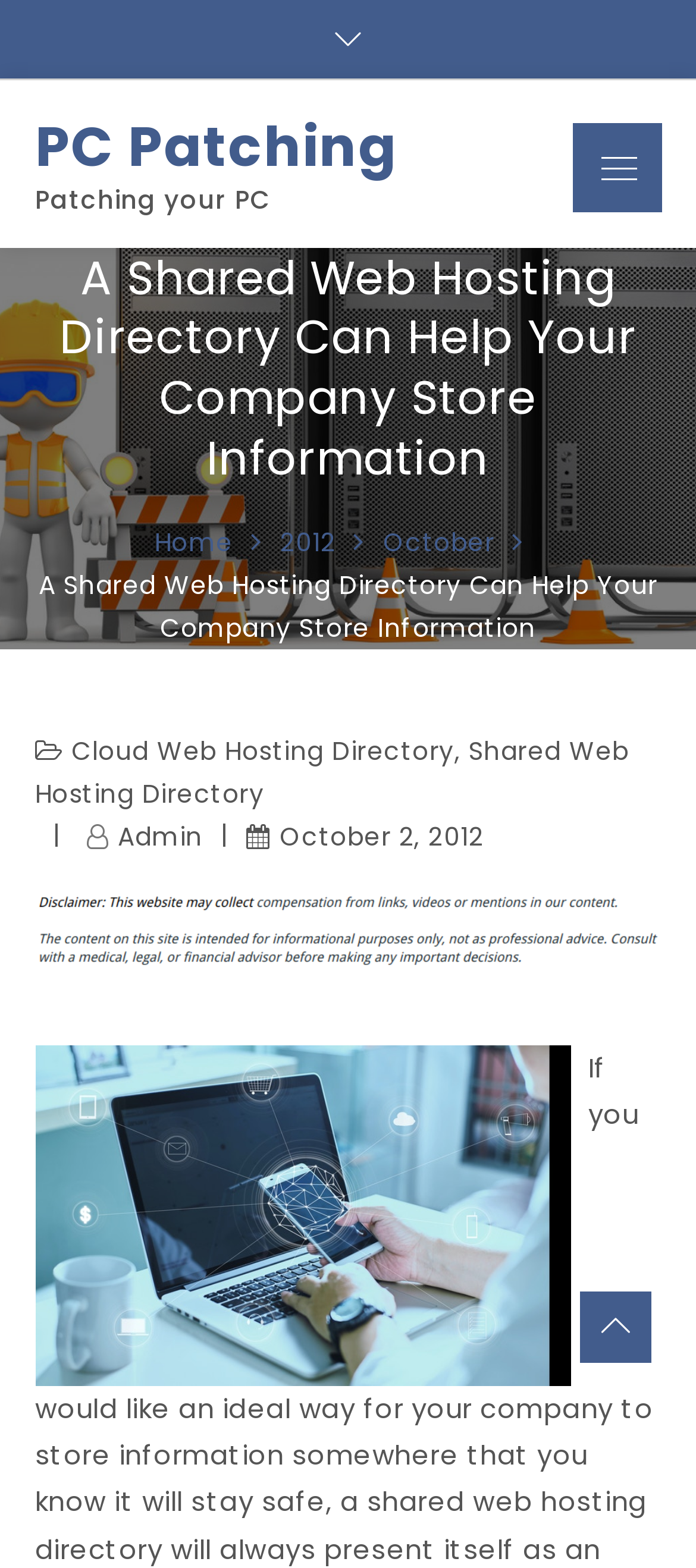Please specify the bounding box coordinates of the clickable region necessary for completing the following instruction: "Click the 'Menu' button". The coordinates must consist of four float numbers between 0 and 1, i.e., [left, top, right, bottom].

[0.822, 0.078, 0.95, 0.135]